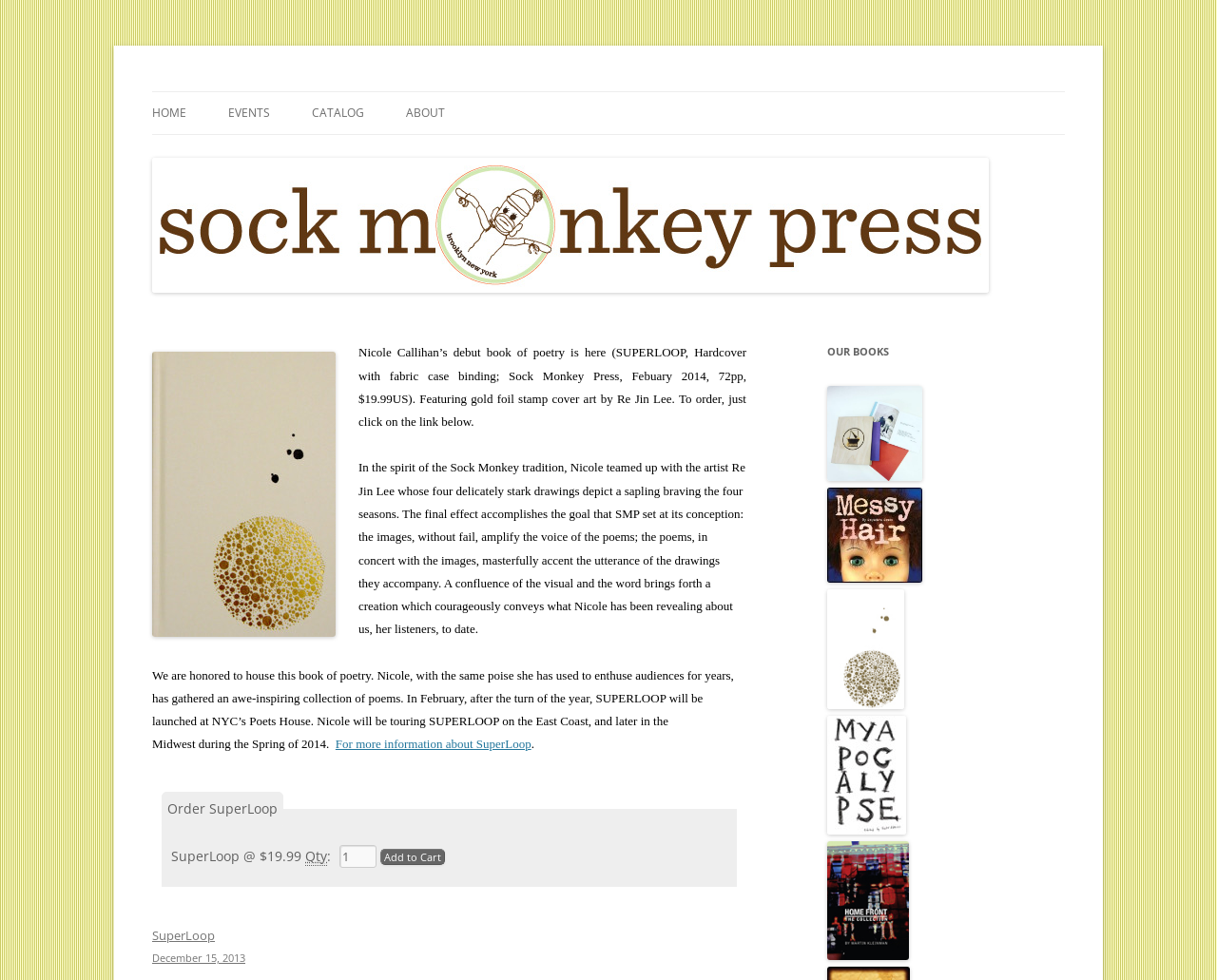Please find the bounding box coordinates of the element's region to be clicked to carry out this instruction: "Click on the 'HOME' link".

[0.125, 0.094, 0.153, 0.137]